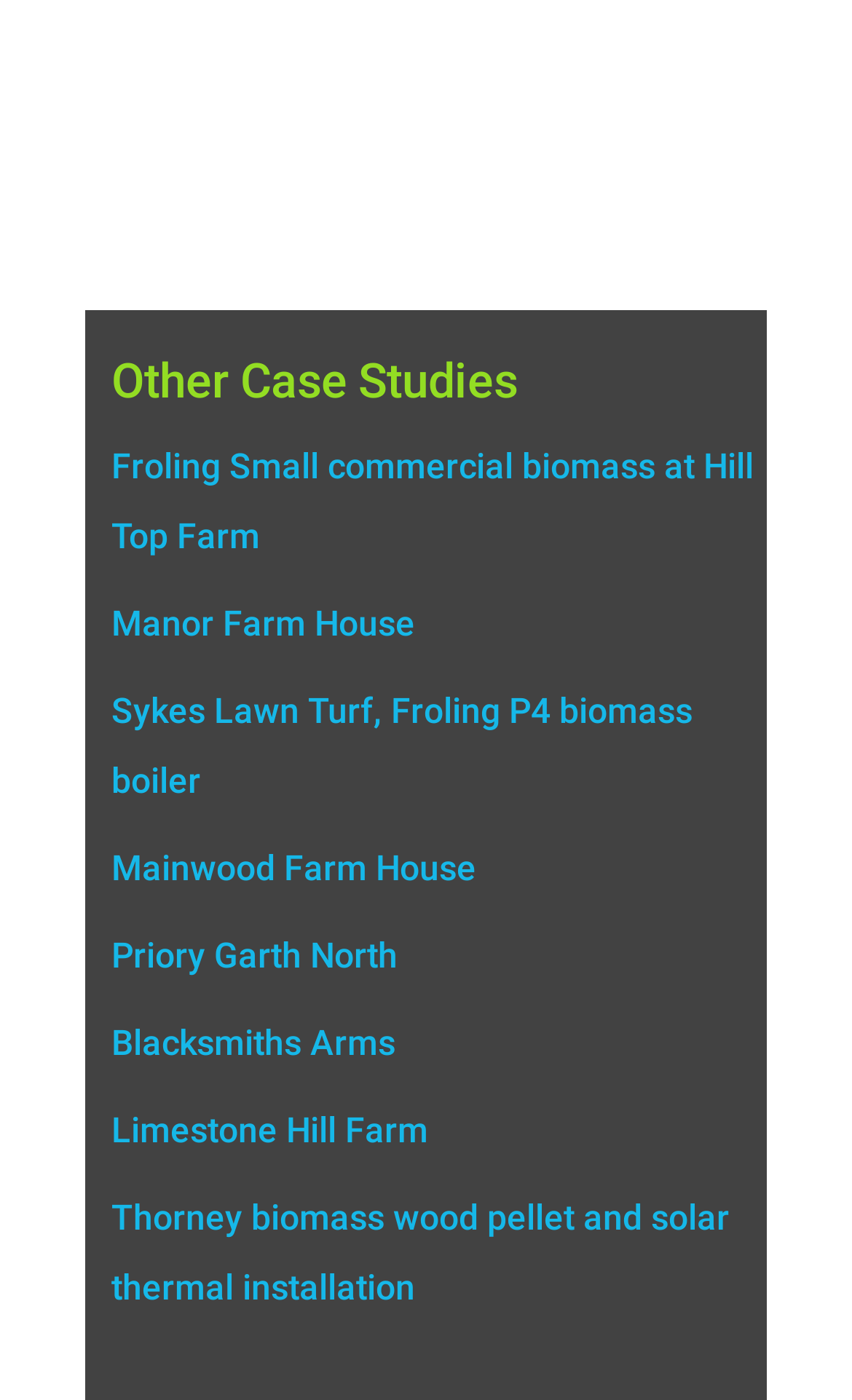Predict the bounding box coordinates of the UI element that matches this description: "Blacksmiths Arms". The coordinates should be in the format [left, top, right, bottom] with each value between 0 and 1.

[0.131, 0.731, 0.464, 0.76]